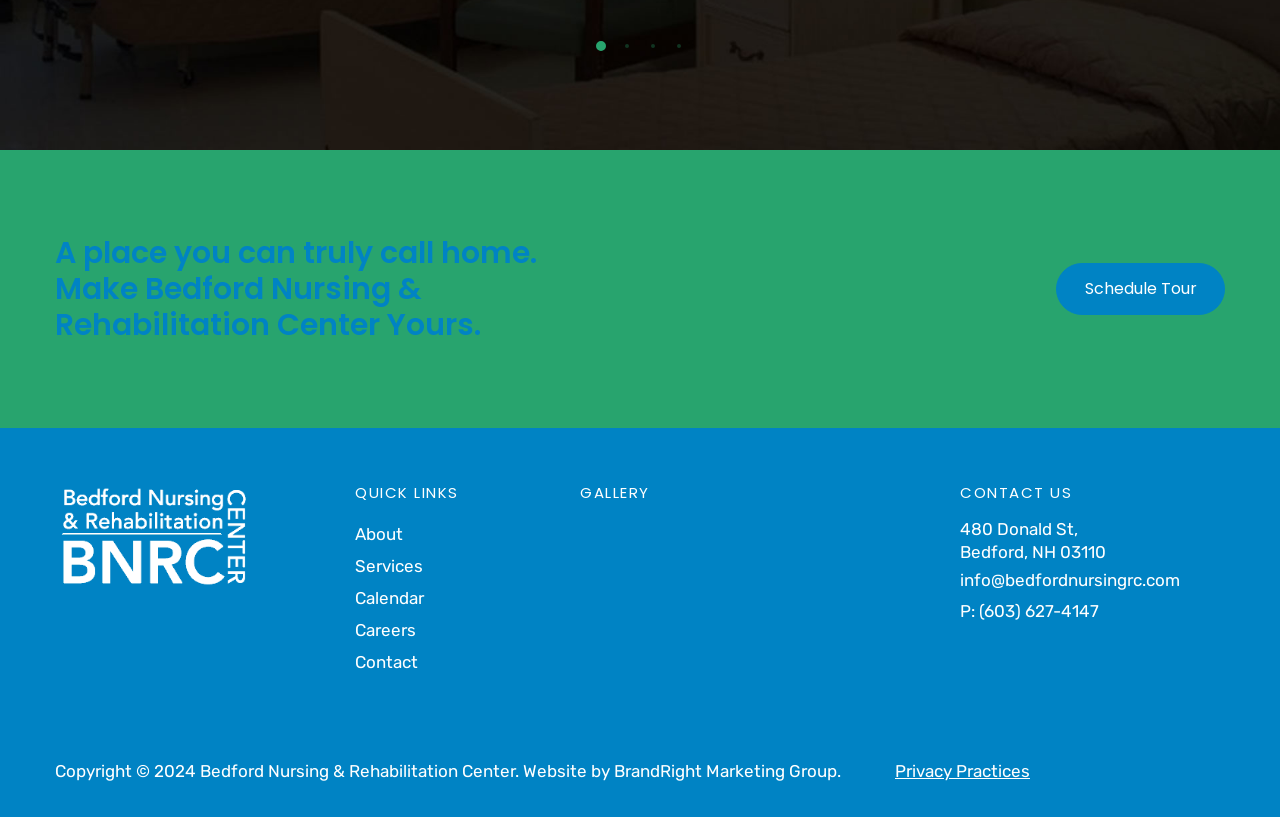Highlight the bounding box coordinates of the element that should be clicked to carry out the following instruction: "Learn more about services". The coordinates must be given as four float numbers ranging from 0 to 1, i.e., [left, top, right, bottom].

[0.277, 0.68, 0.33, 0.705]